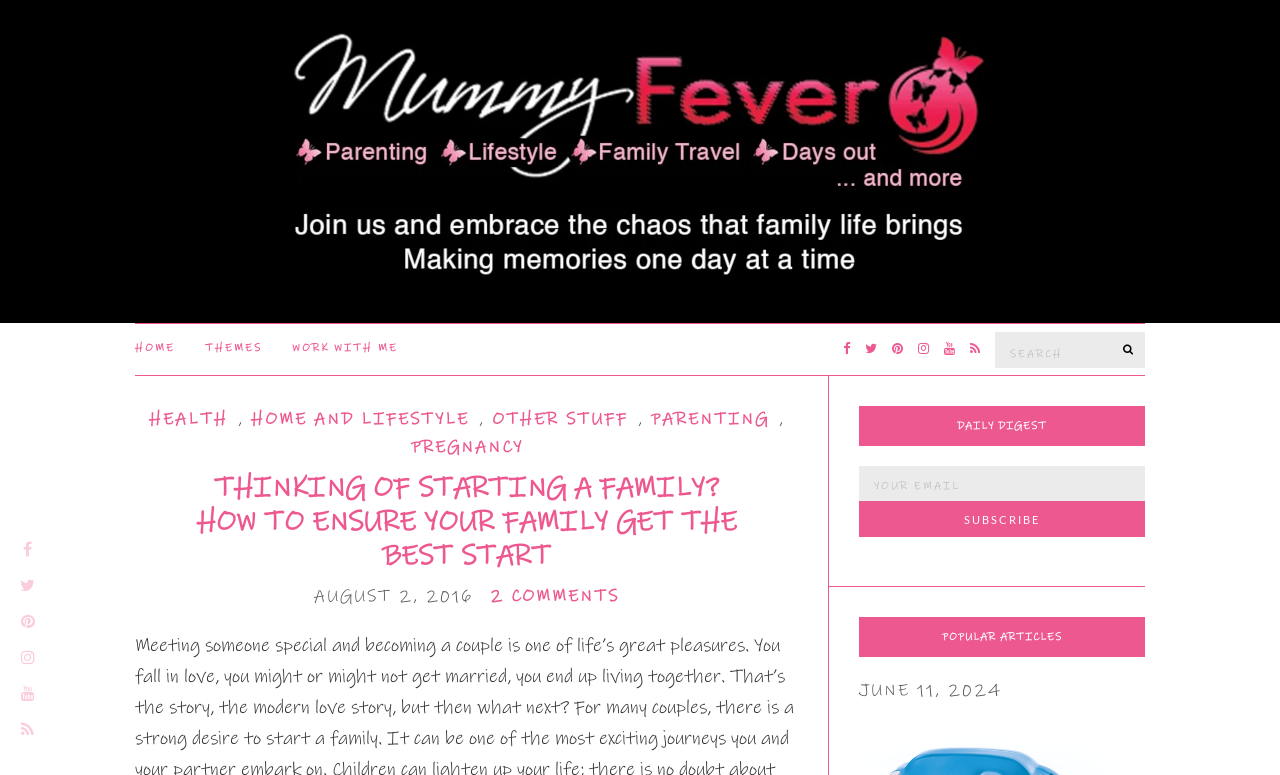Give a one-word or one-phrase response to the question: 
How many comments does the article have?

2